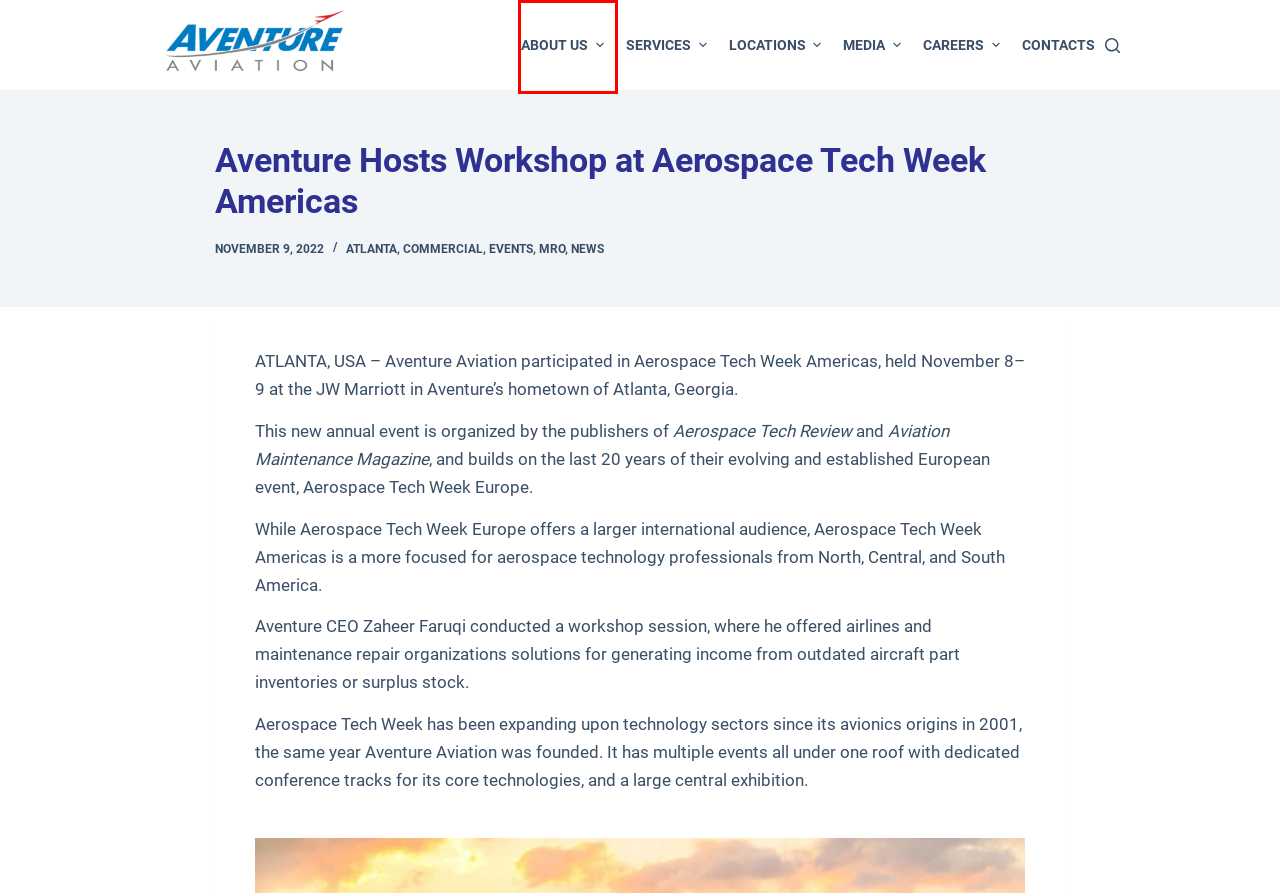You’re provided with a screenshot of a webpage that has a red bounding box around an element. Choose the best matching webpage description for the new page after clicking the element in the red box. The options are:
A. Careers – Aventure Aviation
B. Commercial – Aventure Aviation
C. Aventure Aviation – Reach New Heights
D. Contacts – Aventure Aviation
E. News – Aventure Aviation
F. Media – Aventure Aviation
G. About Us – Aventure Aviation
H. Services – Aventure Aviation

G